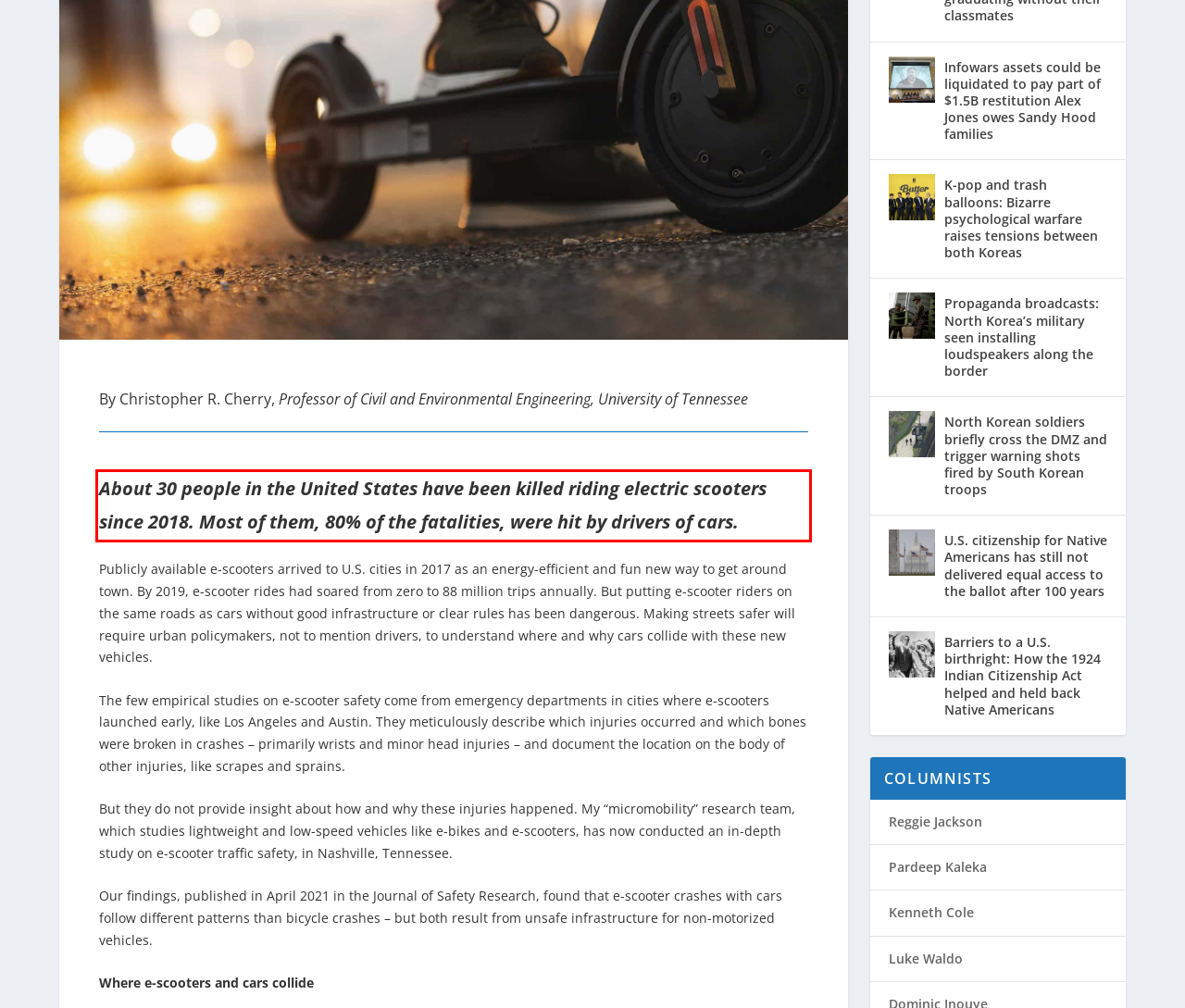Identify the text inside the red bounding box in the provided webpage screenshot and transcribe it.

About 30 people in the United States have been killed riding electric scooters since 2018. Most of them, 80% of the fatalities, were hit by drivers of cars.